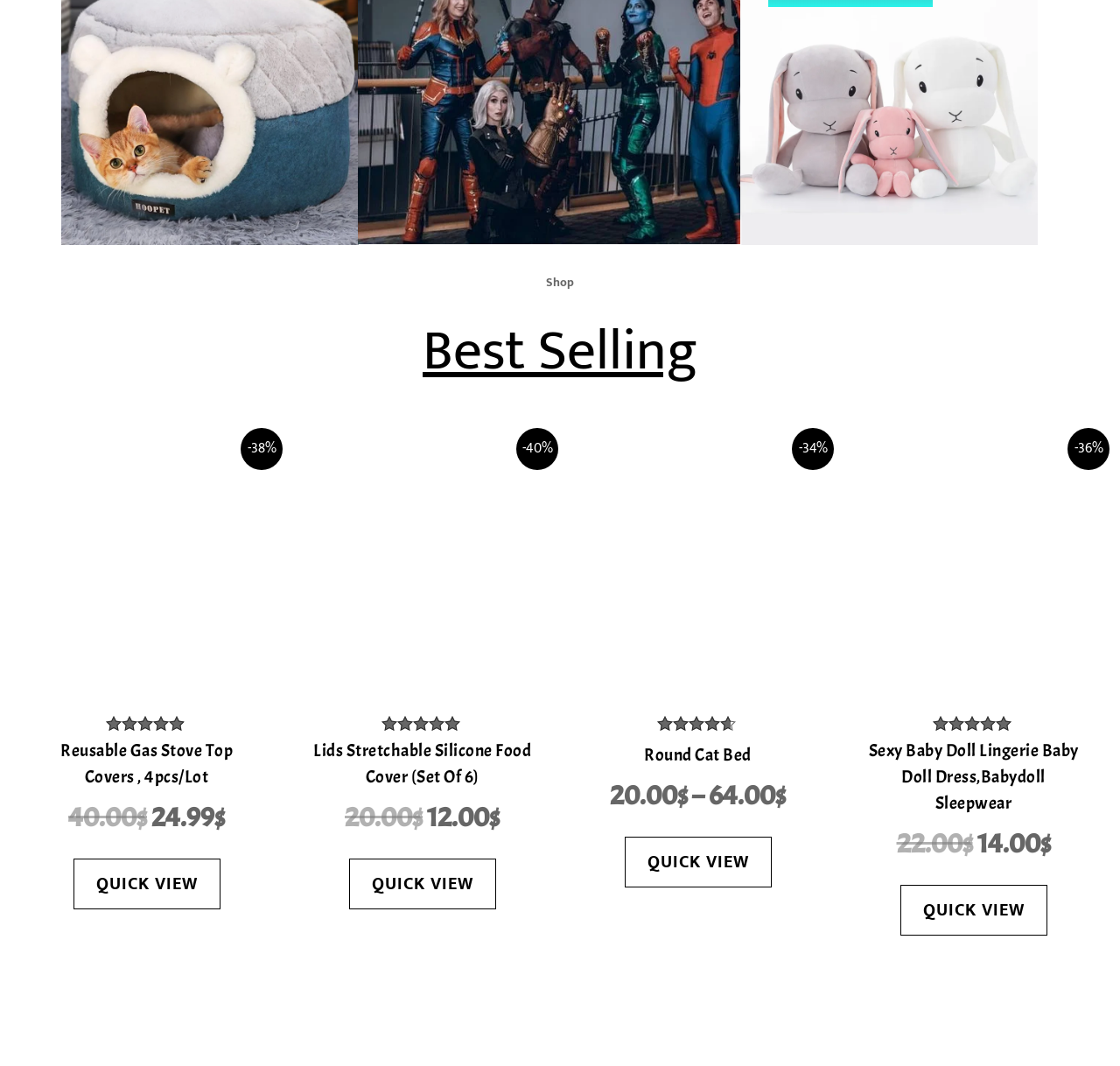Locate the bounding box coordinates of the element that needs to be clicked to carry out the instruction: "Search for something". The coordinates should be given as four float numbers ranging from 0 to 1, i.e., [left, top, right, bottom].

None